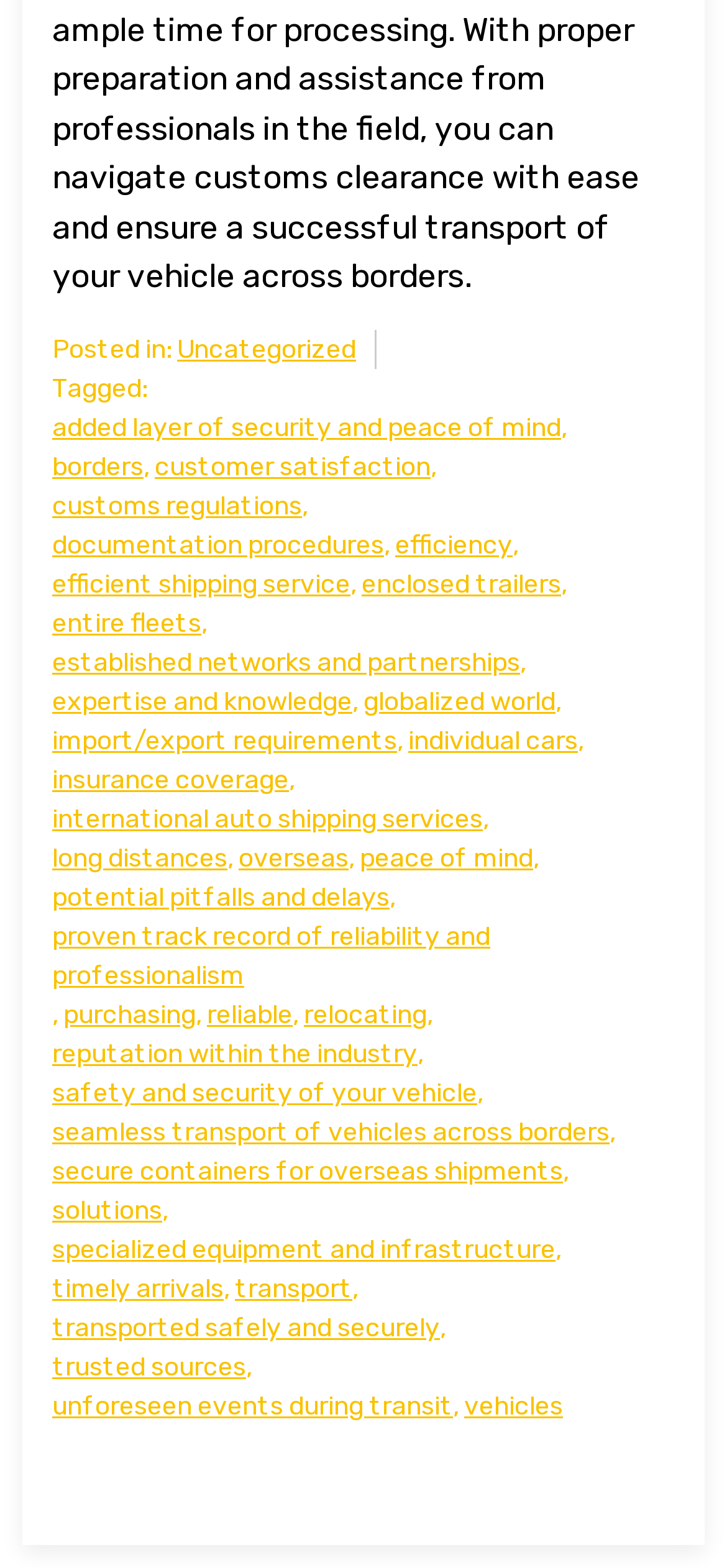Determine the bounding box coordinates of the region that needs to be clicked to achieve the task: "Download the Hobbus Family Crest".

None